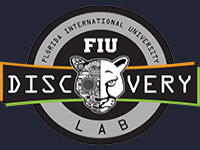What is the color of the panther head?
Please use the image to provide a one-word or short phrase answer.

White